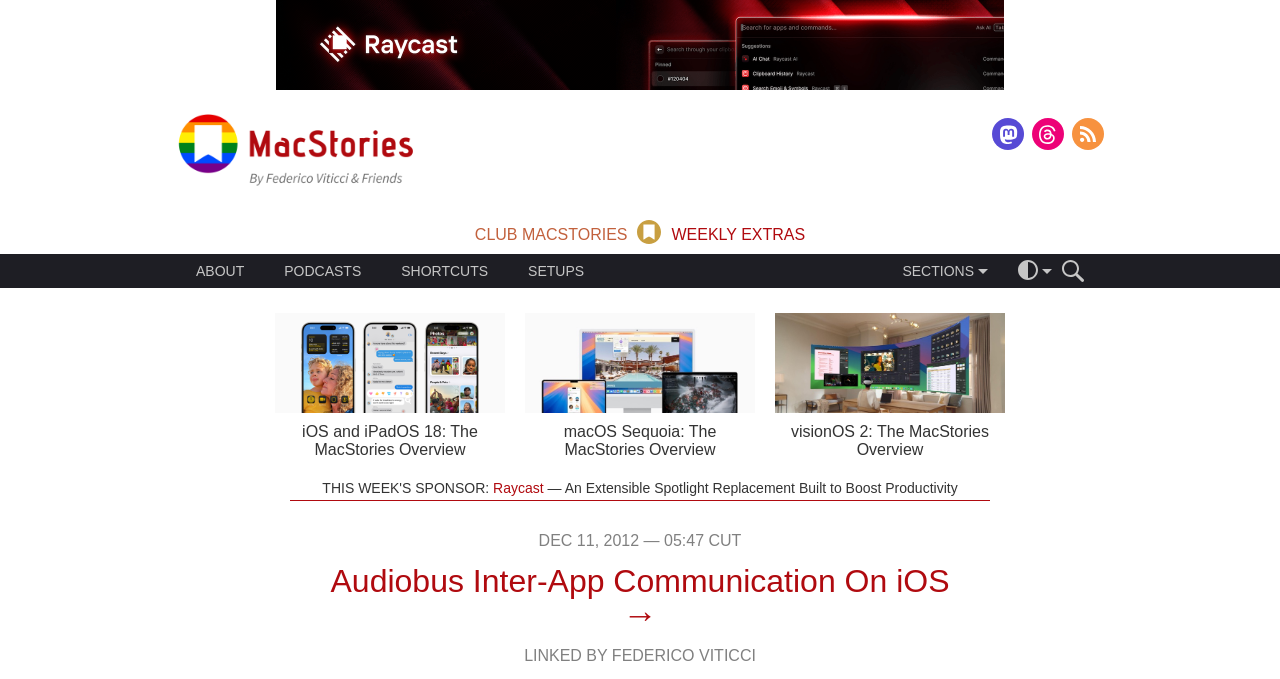Give a one-word or one-phrase response to the question: 
What are the main sections of the website?

SECTIONS